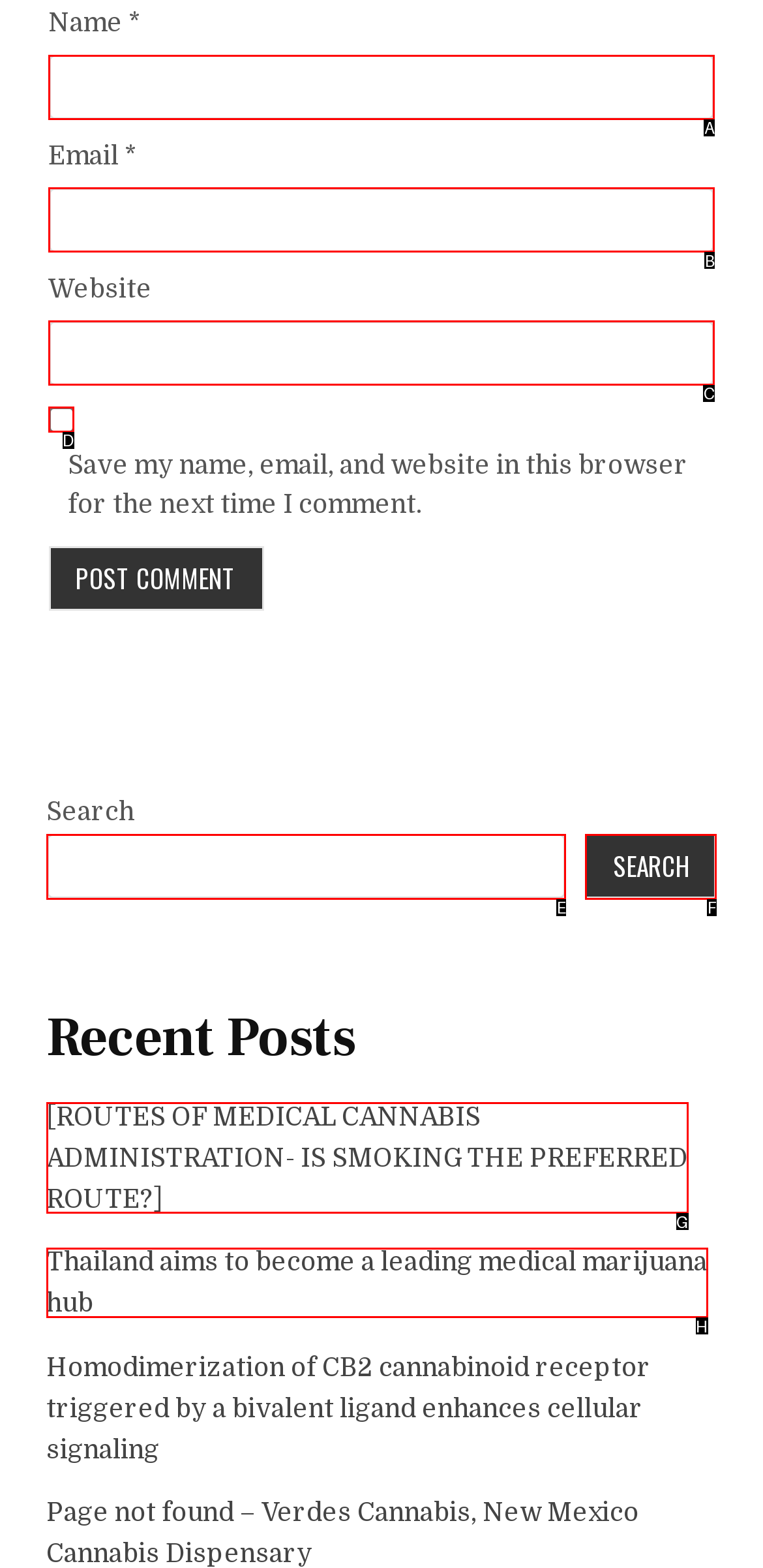Identify the letter of the UI element you need to select to accomplish the task: Enter your name.
Respond with the option's letter from the given choices directly.

None